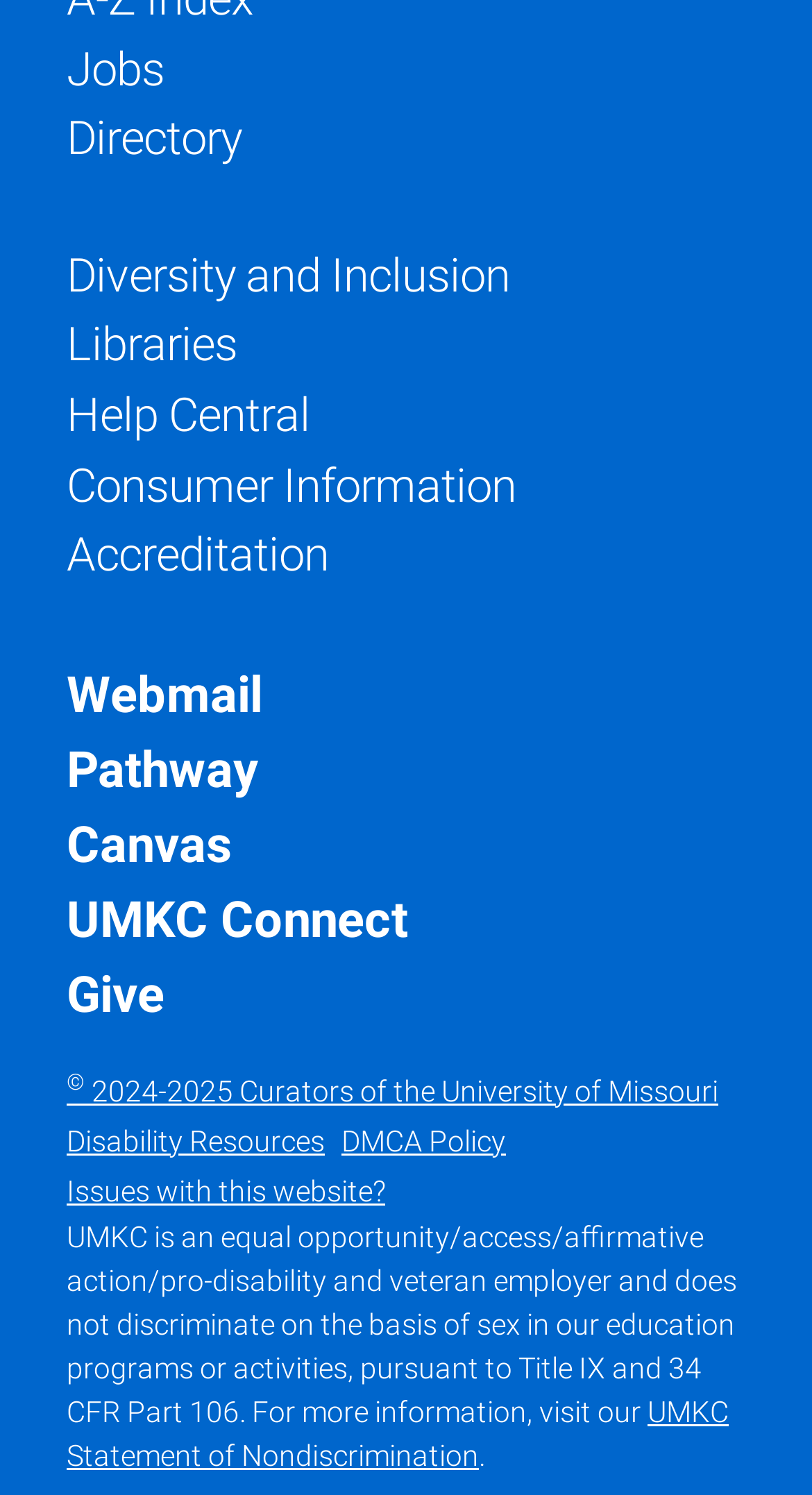Please identify the coordinates of the bounding box for the clickable region that will accomplish this instruction: "Visit Help Central".

[0.082, 0.259, 0.382, 0.295]